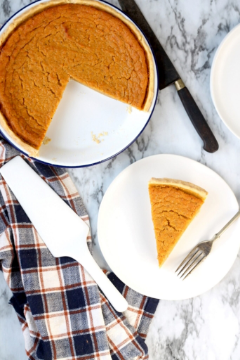Give a thorough explanation of the elements present in the image.

This image features a beautifully baked pumpkin pie, served with a slice elegantly plated on a white dish. The pie, with its smooth, golden-brown top, sits in a rustic blue-and-white pie dish, showcasing a generous wedge that has been cut out. Next to the pie, a white serving spatula rests on a dark checkered cloth, which adds a cozy, homey touch to the scene. The backdrop consists of a sleek marble surface, enhancing the visual appeal of the pie and its presentation. This delightful dessert is perfect for autumn gatherings and festive occasions, embodying the spirit of seasonal celebrations.